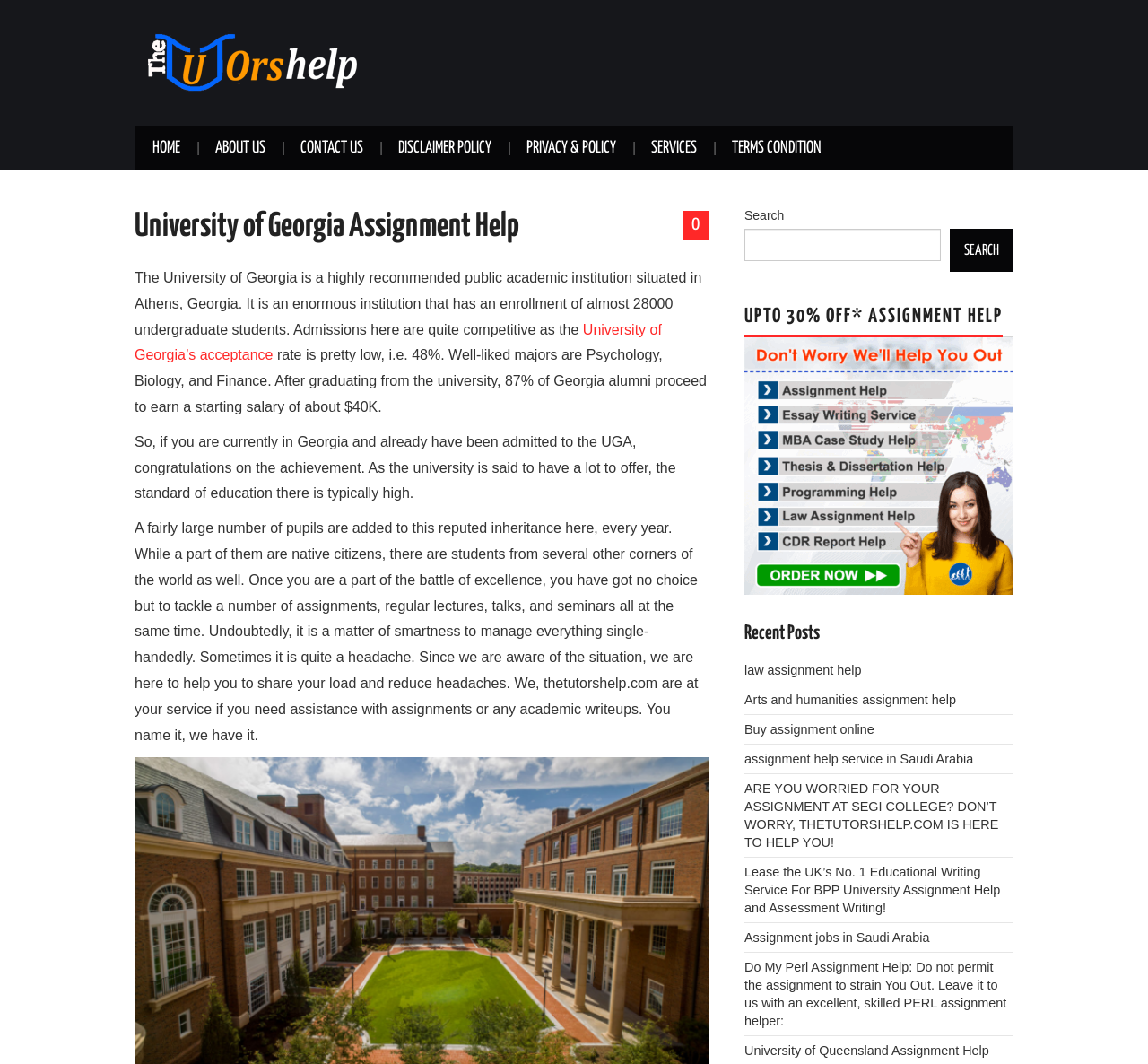Identify and extract the main heading from the webpage.

University of Georgia Assignment Help